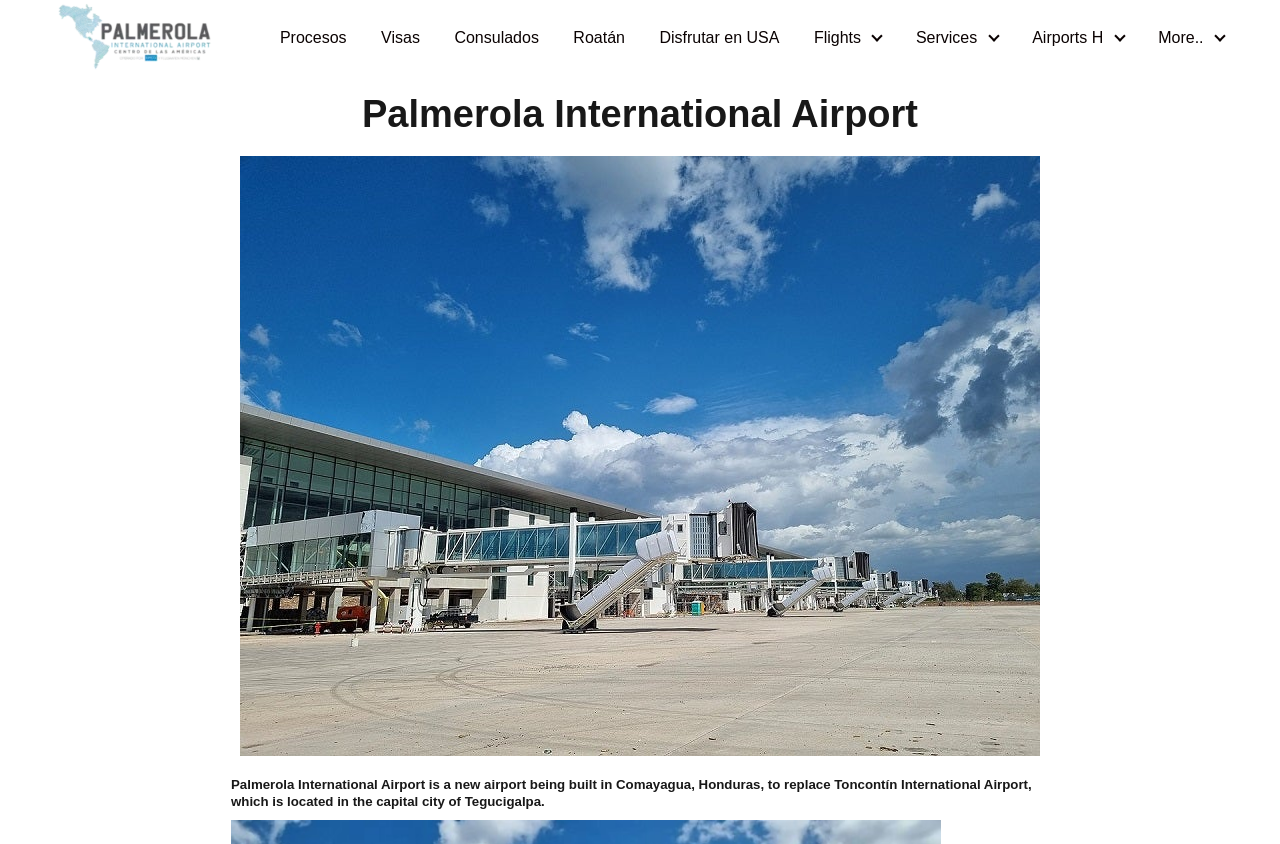Determine the bounding box coordinates of the clickable region to carry out the instruction: "Discover more airport information".

[0.905, 0.034, 0.947, 0.054]